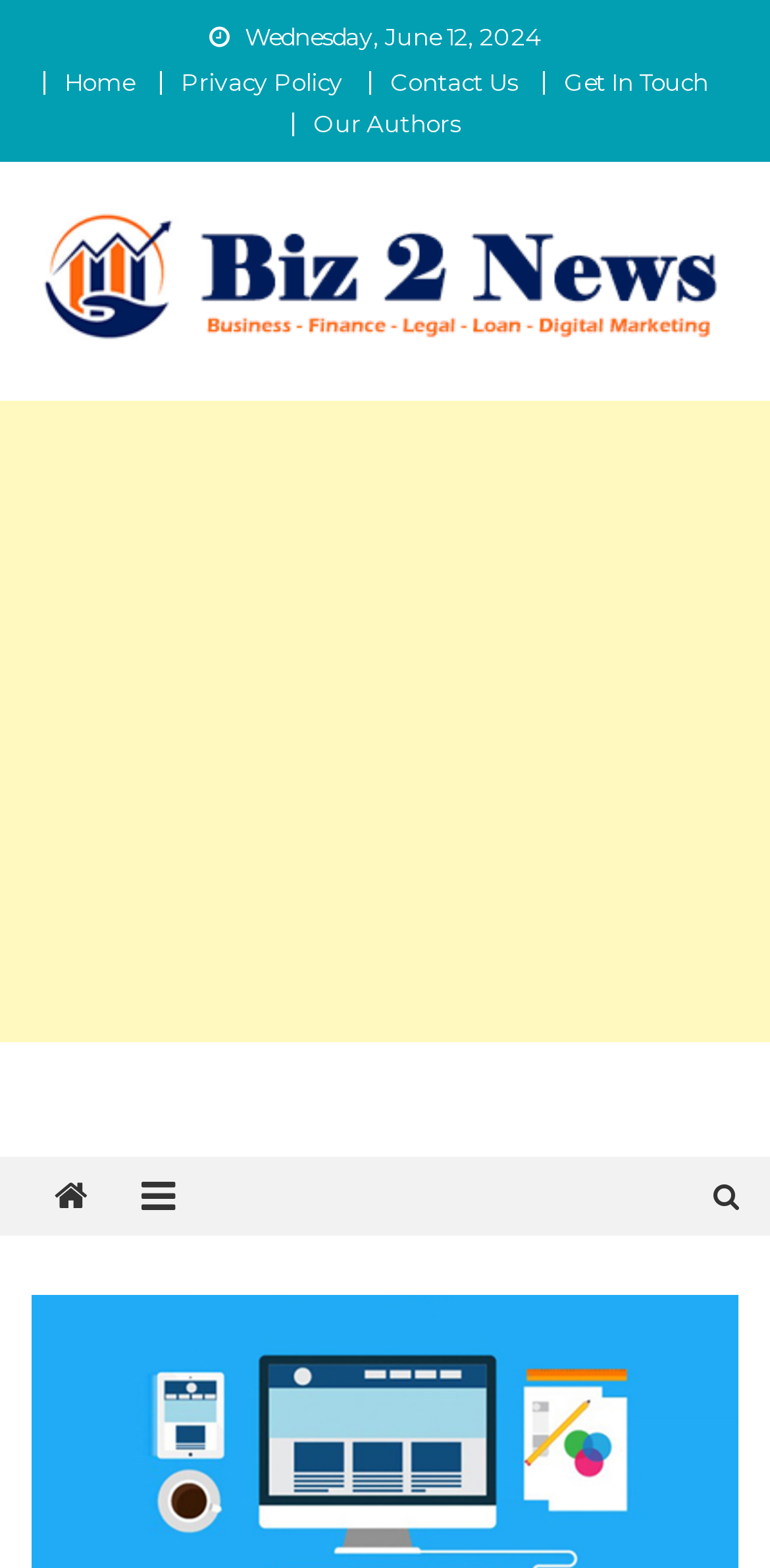Find the bounding box coordinates of the clickable region needed to perform the following instruction: "view privacy policy". The coordinates should be provided as four float numbers between 0 and 1, i.e., [left, top, right, bottom].

[0.235, 0.042, 0.445, 0.061]